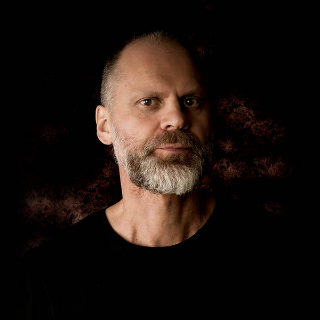Offer a detailed narrative of the scene shown in the image.

The image features a distinguished-looking man, known as Bengt Baadtoft Johnson, who is characterized by his thoughtful expression and well-groomed beard. He has opted for a simple black shirt, which complements his serious demeanor. The background is subtly dark and textured, adding depth to the portrait. Bengt is celebrated for his talents as a drummer, renowned for his unique ability to create an array of sounds that transform music into a dynamic experience. His passion for rhythm shines through in this image, embodying the spirit of a musician dedicated to exploring the depths of sound.